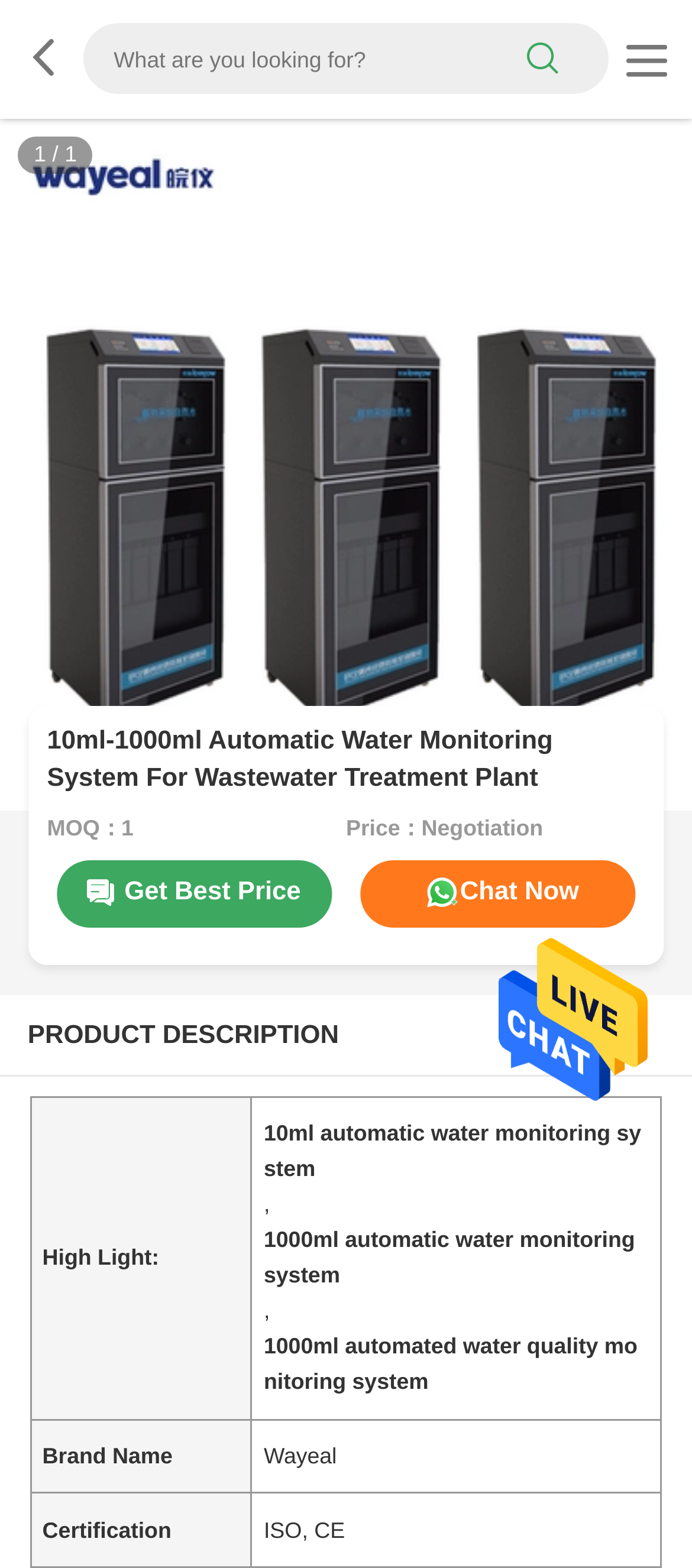What certifications does the product have?
Could you answer the question with a detailed and thorough explanation?

I found the answer by looking at the product details table, where it lists 'Certification' as 'ISO, CE'.